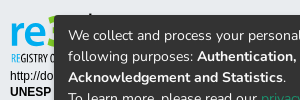What is the purpose of the invitation?
Please answer the question with as much detail and depth as you can.

The invitation is to read the privacy policy for more detailed information about the collection and processing of personal information, providing users with a clear understanding of how their data is used.